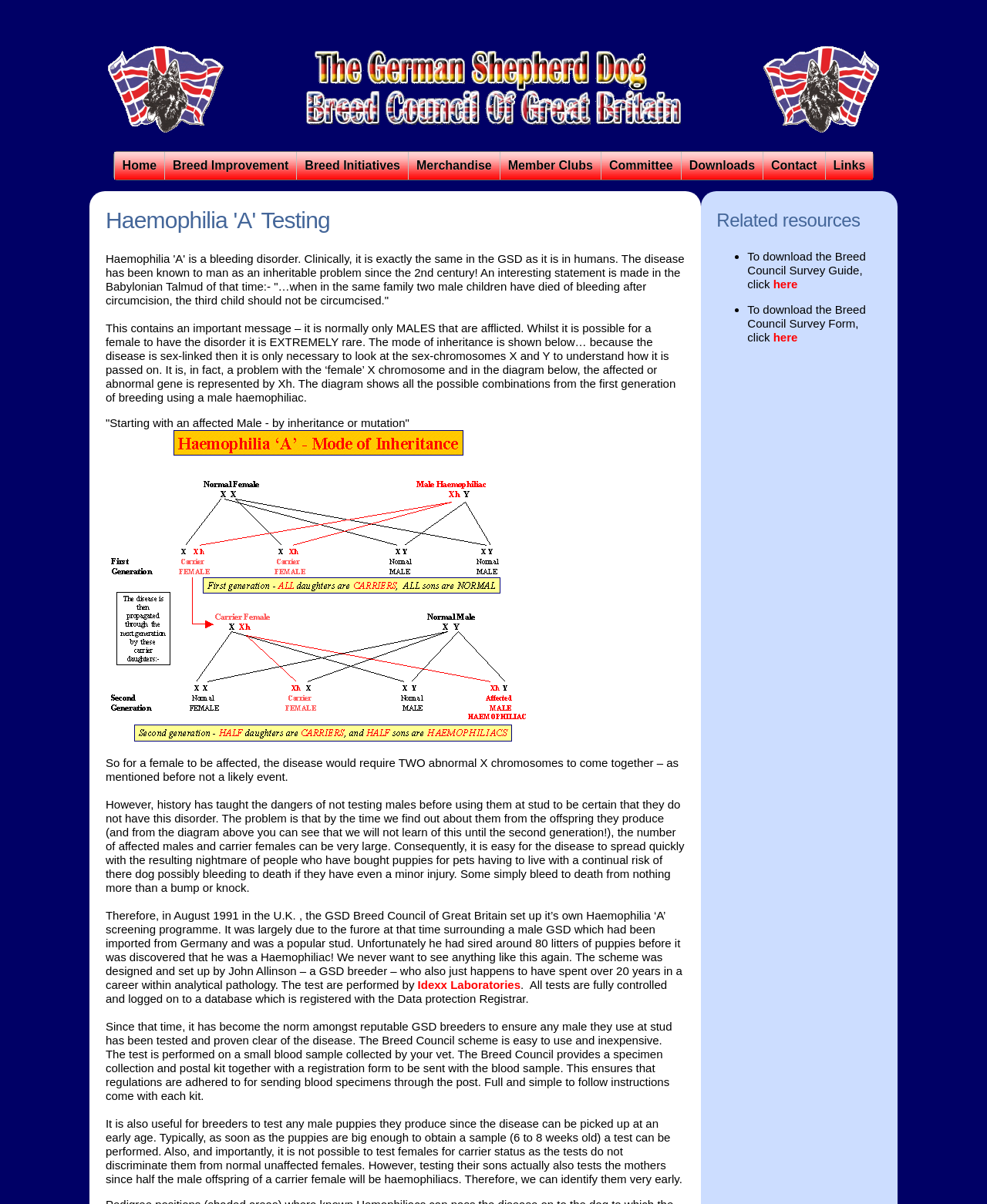Please specify the bounding box coordinates of the clickable region necessary for completing the following instruction: "Click the 'Breed Improvement' link". The coordinates must consist of four float numbers between 0 and 1, i.e., [left, top, right, bottom].

[0.166, 0.126, 0.3, 0.149]